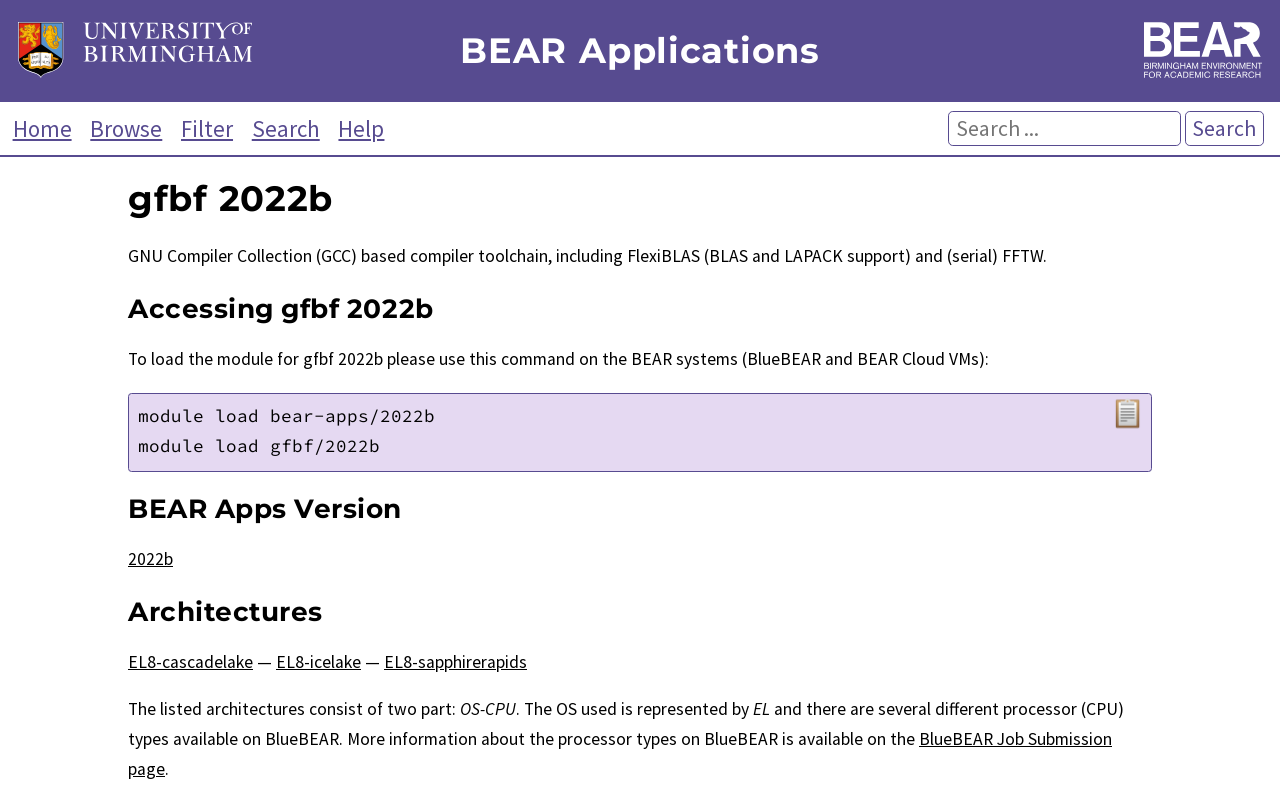Give a concise answer using only one word or phrase for this question:
What is the name of the environment for academic research?

BEAR